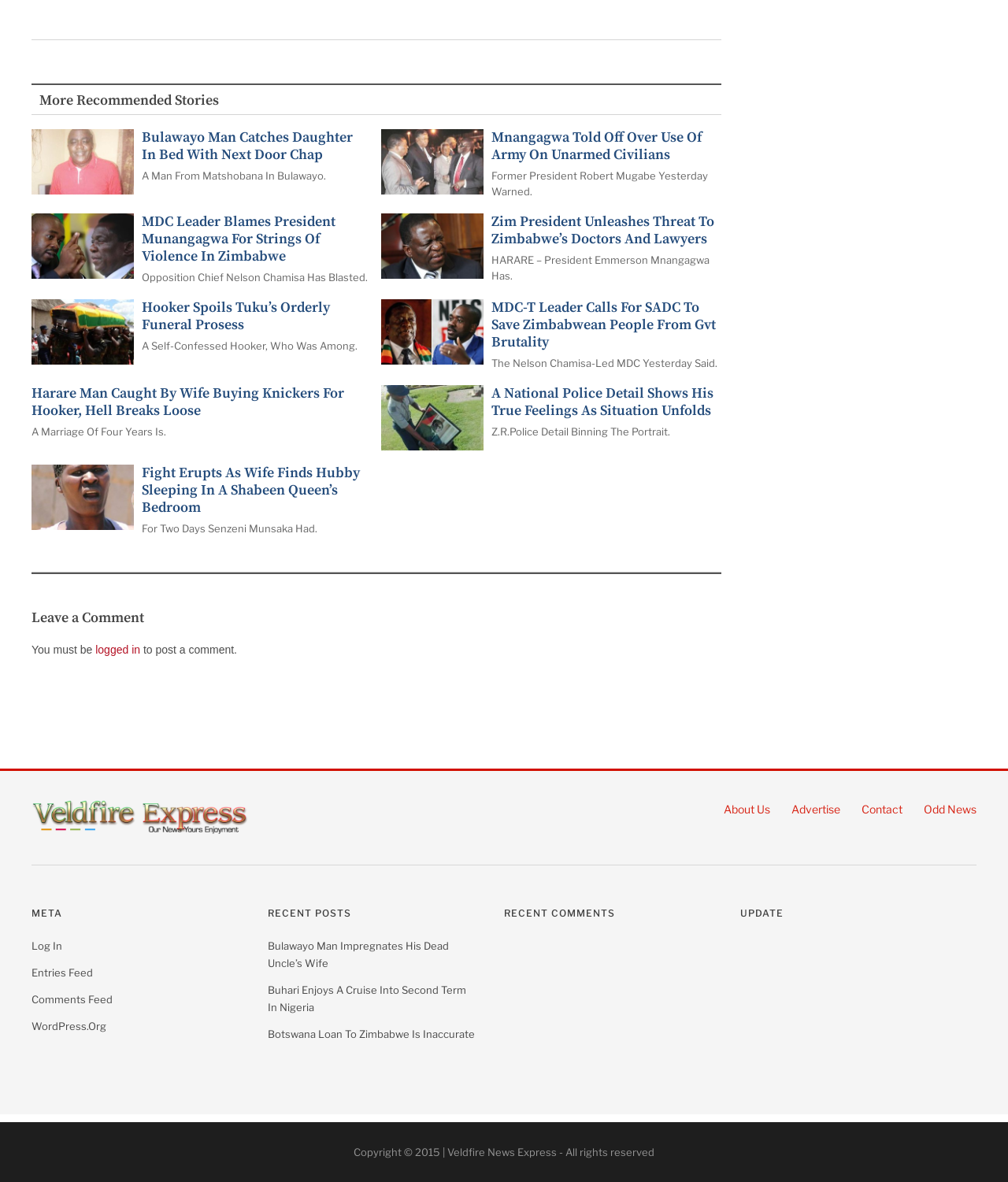Bounding box coordinates are to be given in the format (top-left x, top-left y, bottom-right x, bottom-right y). All values must be floating point numbers between 0 and 1. Provide the bounding box coordinate for the UI element described as: Comments feed

[0.031, 0.838, 0.238, 0.853]